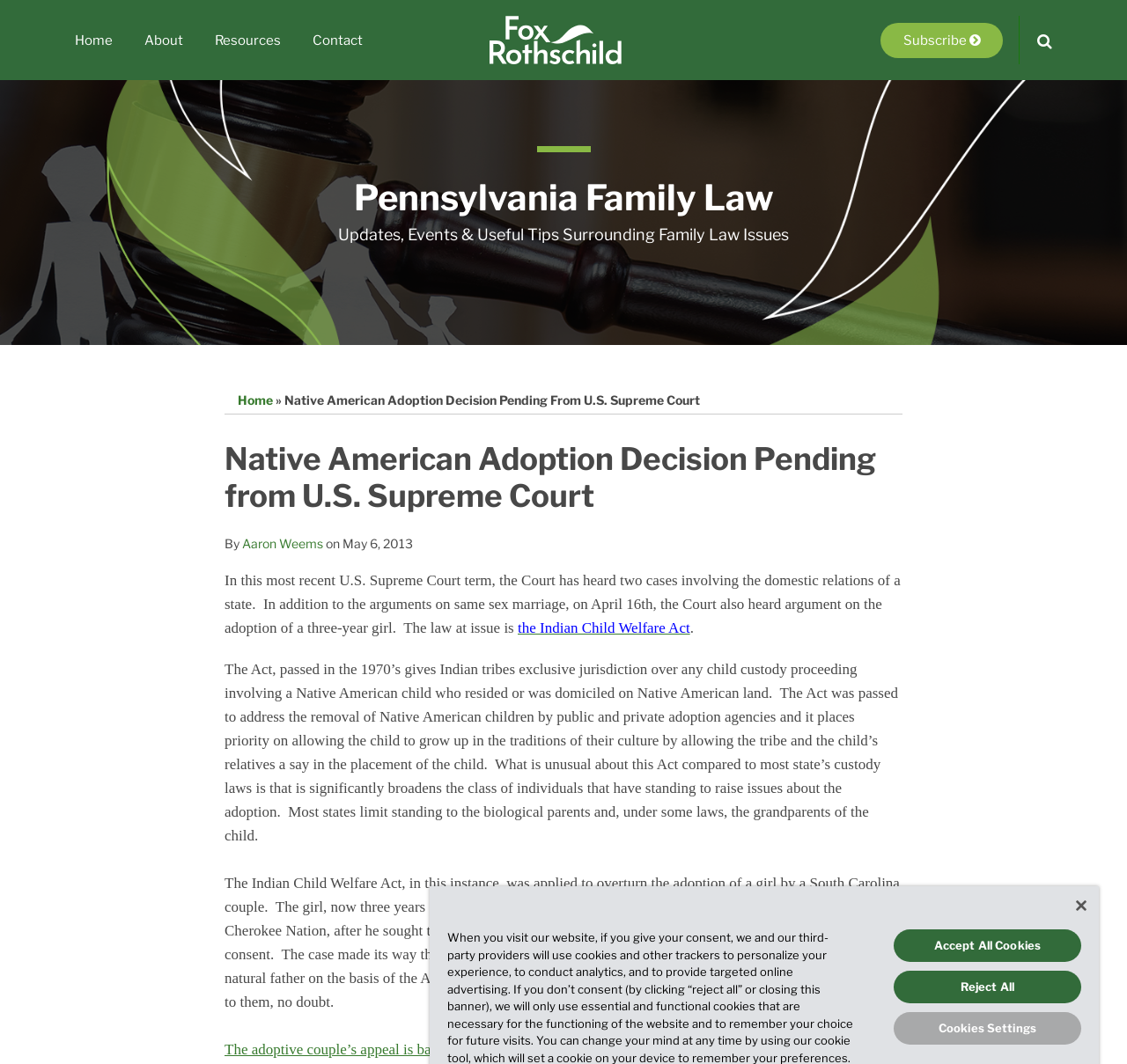Look at the image and write a detailed answer to the question: 
What is the name of the law firm associated with the webpage?

The law firm associated with the webpage is Fox Rothschild LLP, which is mentioned in the logo and linked to the firm's name in the navigation menu.